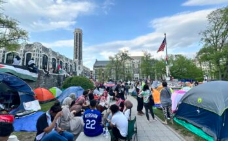Could you please study the image and provide a detailed answer to the question:
What is the person wearing?

The person is wearing a jersey with the number 22 because the caption highlights this detail, stating that the person 'wearing a jersey with the number 22 stands out among the crowd'.